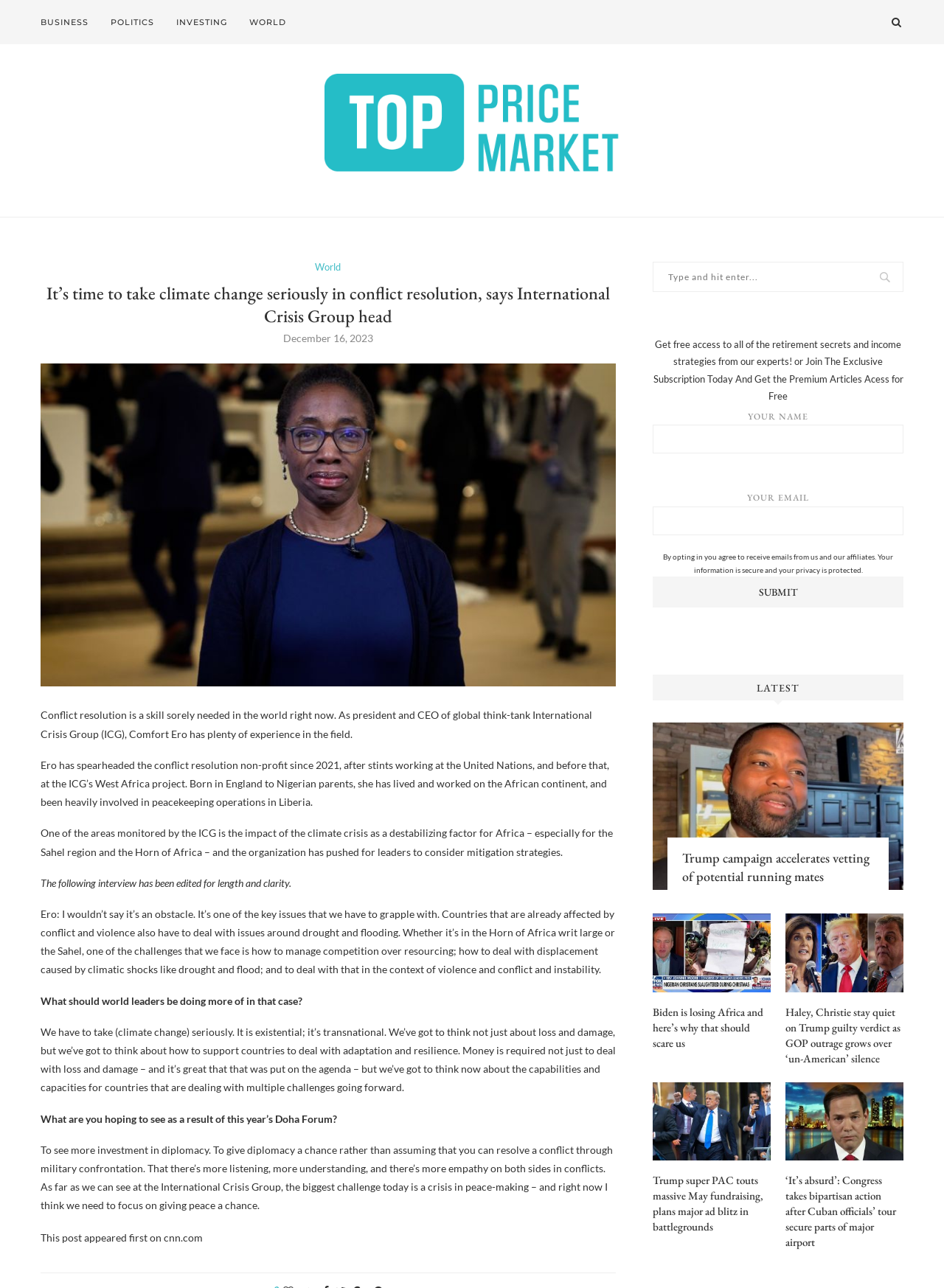Locate and provide the bounding box coordinates for the HTML element that matches this description: "name="your-name"".

[0.691, 0.33, 0.957, 0.352]